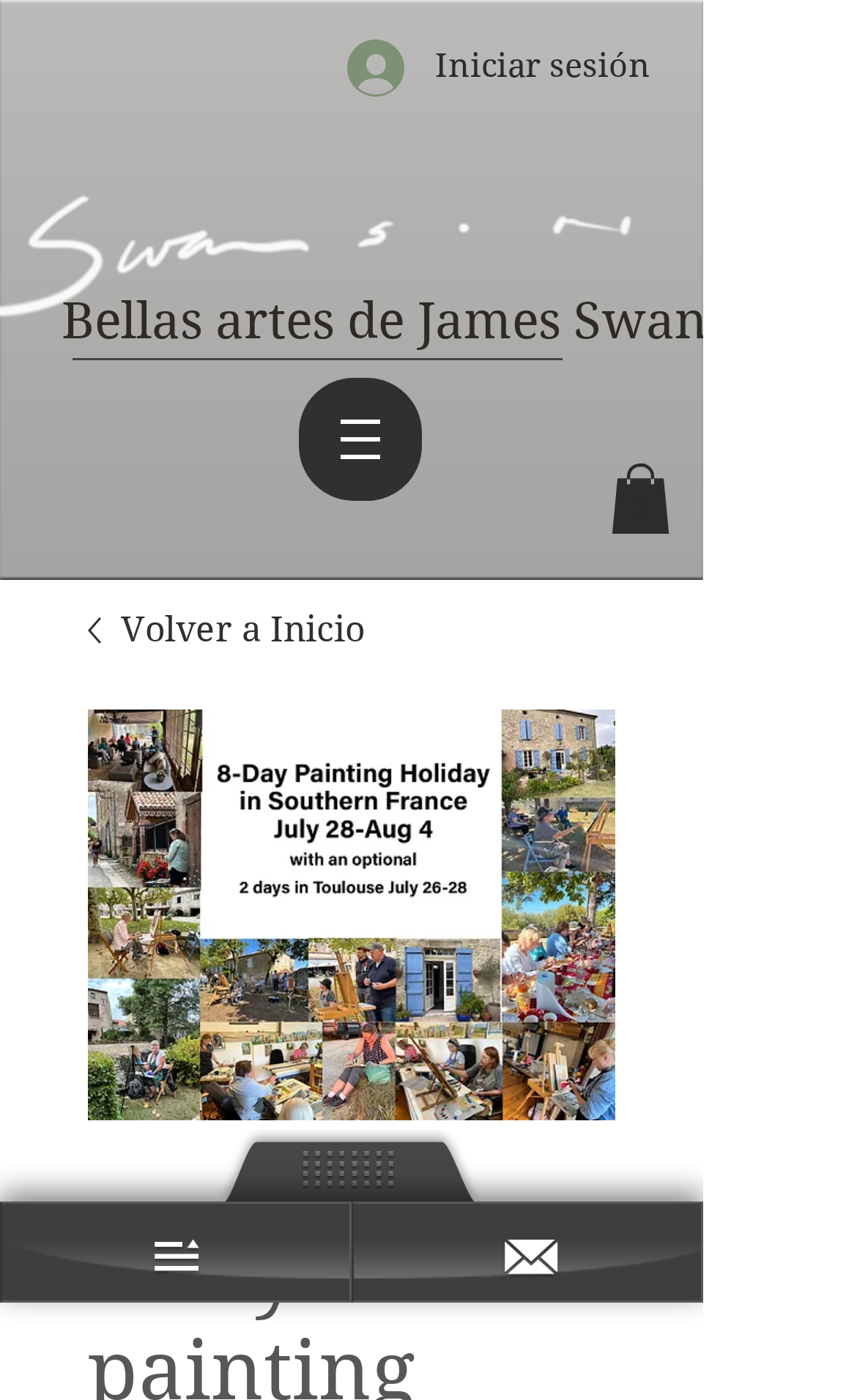Please give a one-word or short phrase response to the following question: 
What is the name of the artist?

James Swanson